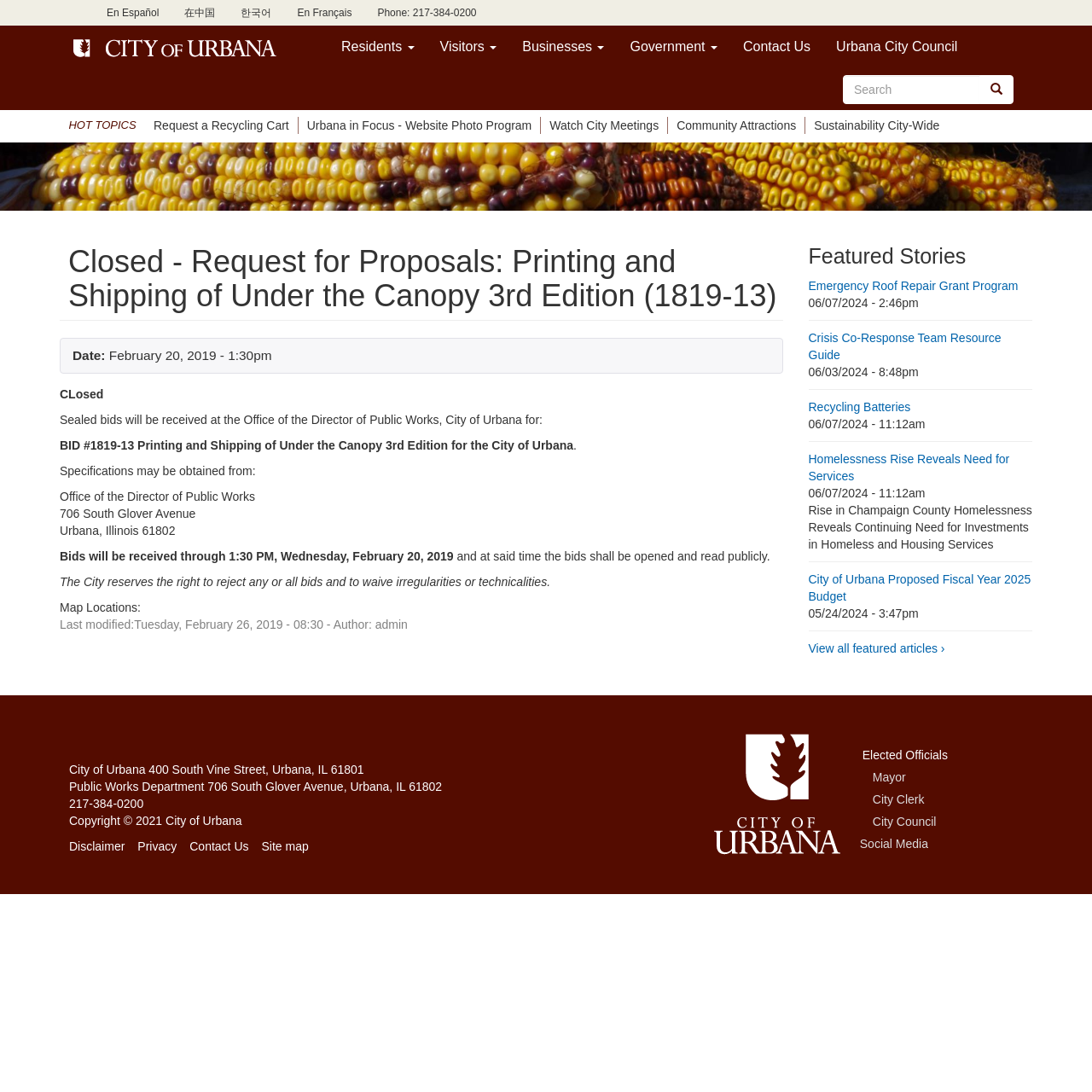Review the image closely and give a comprehensive answer to the question: What is the name of the program that provides recycling carts?

I found the name of the program by looking at the 'HOT TOPICS' section of the webpage, where several links are provided. One of the links says 'Request a Recycling Cart', which suggests that it is a program that provides recycling carts.